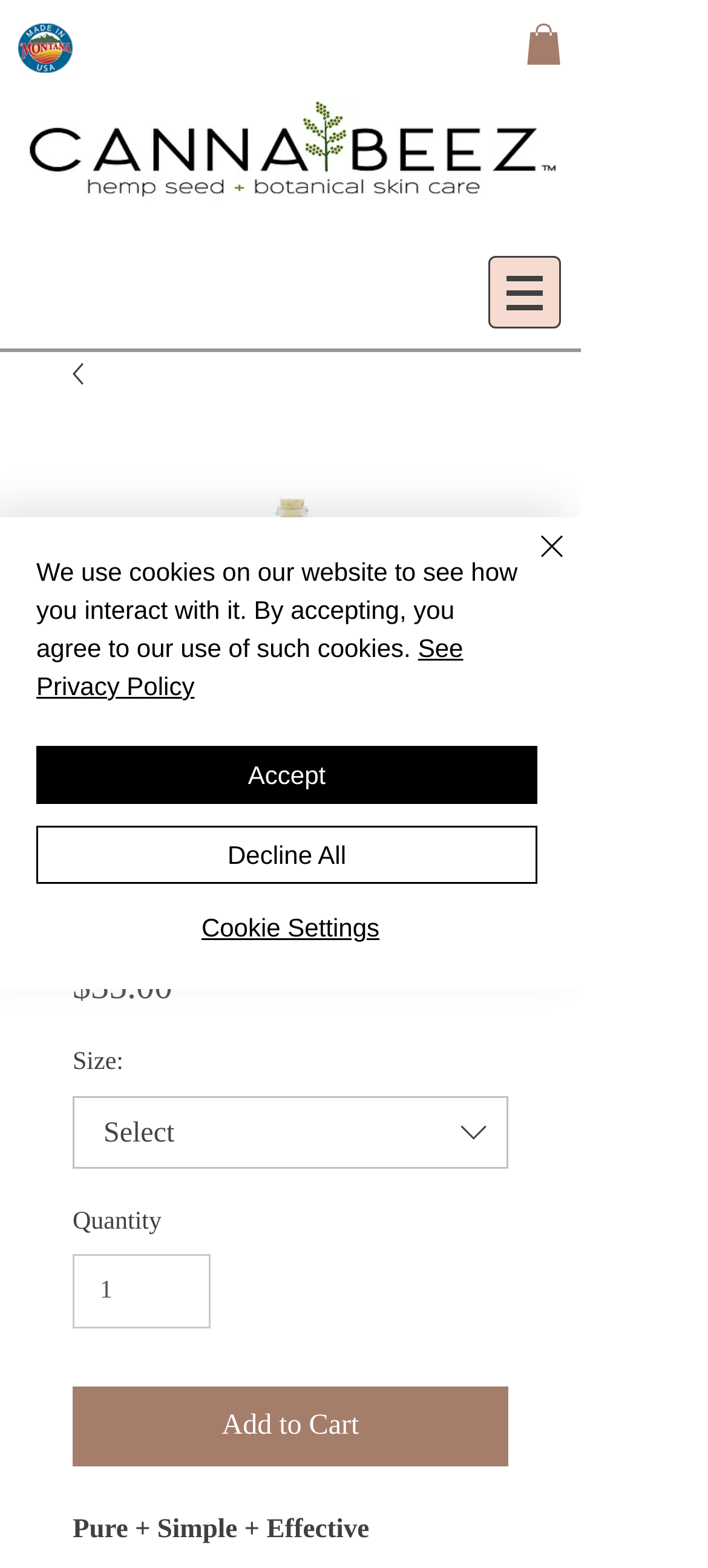Please reply with a single word or brief phrase to the question: 
What is the default quantity of the face mask?

1